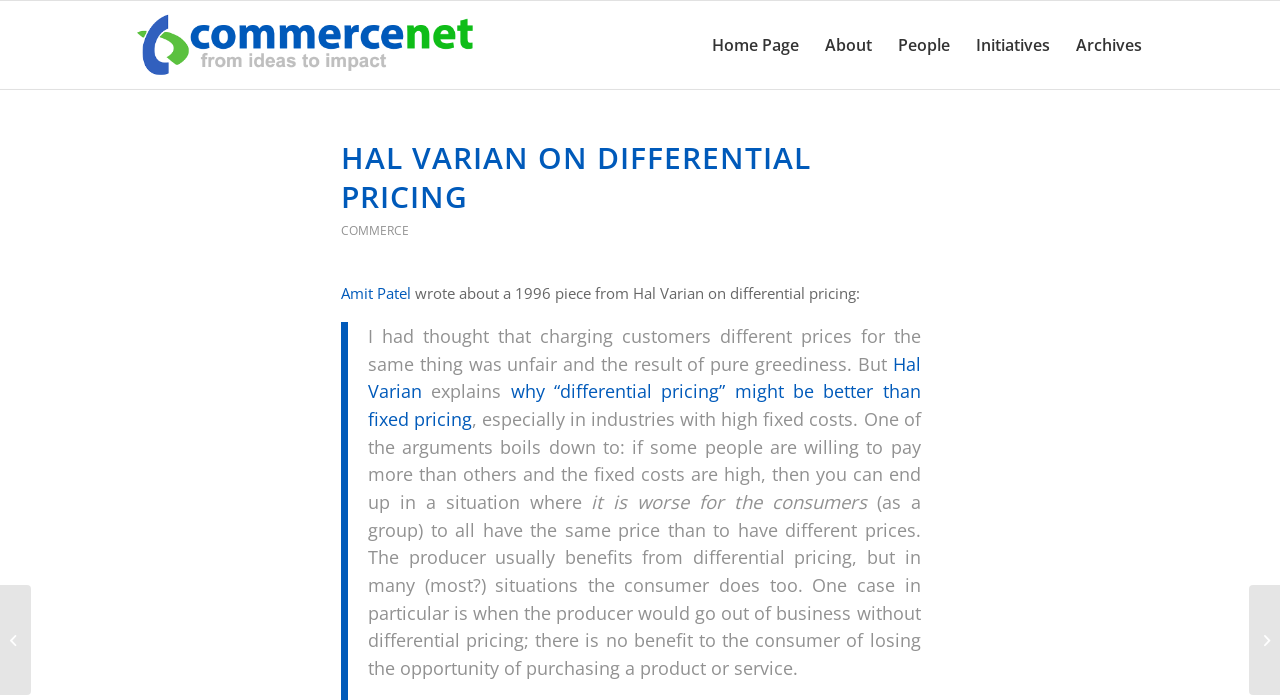Locate the bounding box coordinates of the region to be clicked to comply with the following instruction: "read Hal Varian's article on differential pricing". The coordinates must be four float numbers between 0 and 1, in the form [left, top, right, bottom].

[0.266, 0.196, 0.634, 0.31]